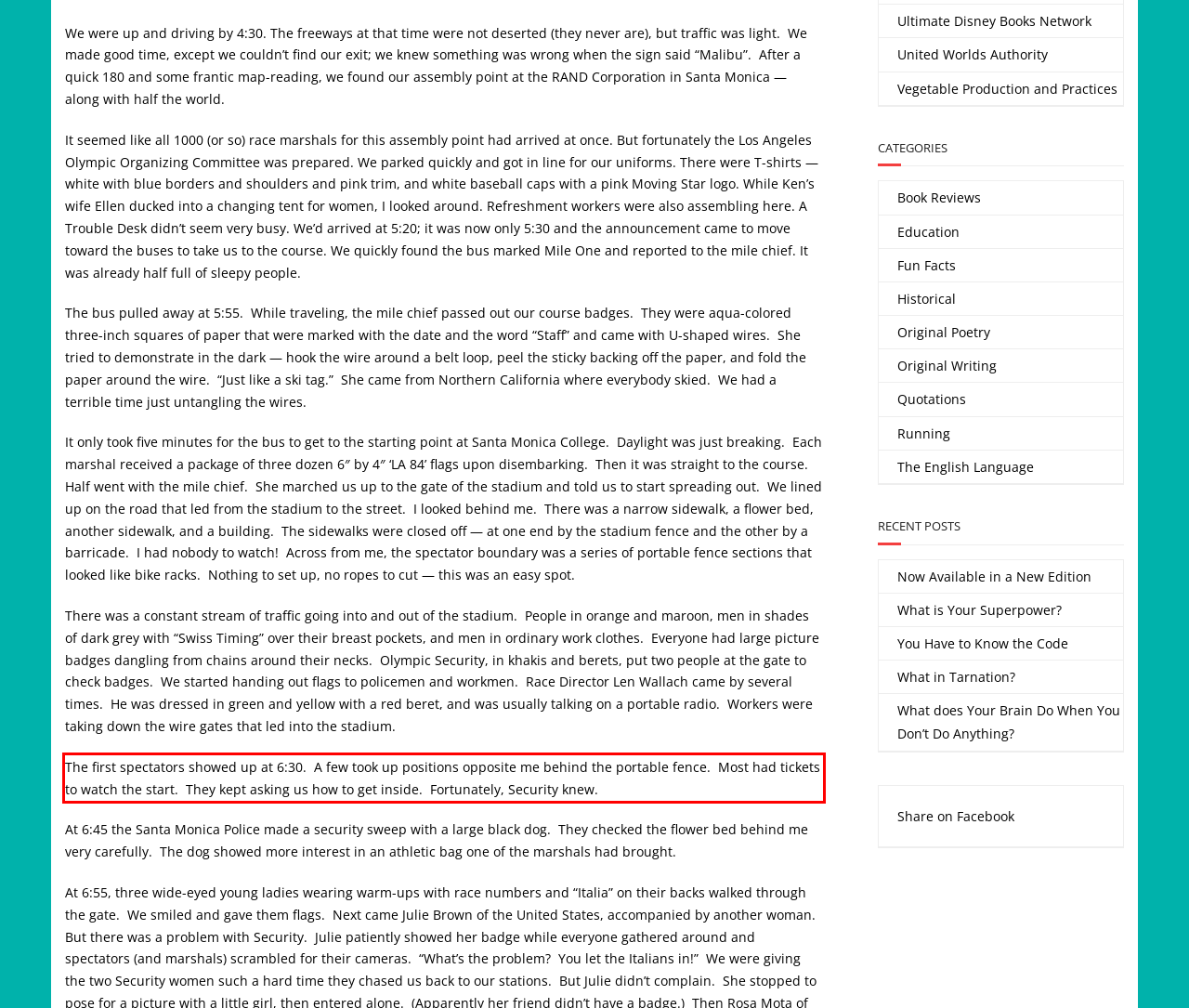With the given screenshot of a webpage, locate the red rectangle bounding box and extract the text content using OCR.

The first spectators showed up at 6:30. A few took up positions opposite me behind the portable fence. Most had tickets to watch the start. They kept asking us how to get inside. Fortunately, Security knew.